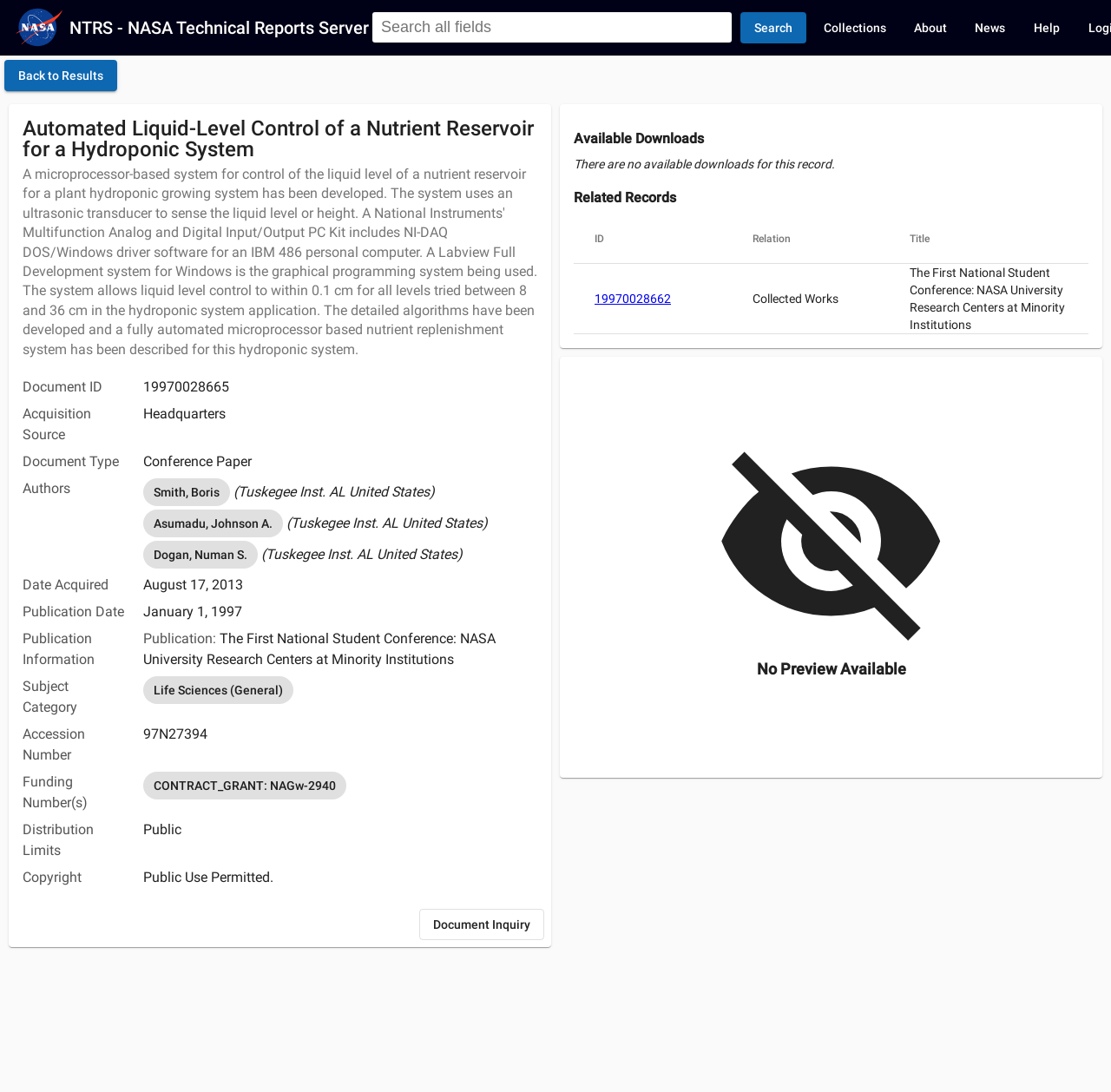Provide a brief response using a word or short phrase to this question:
How many available downloads are there for this record?

None